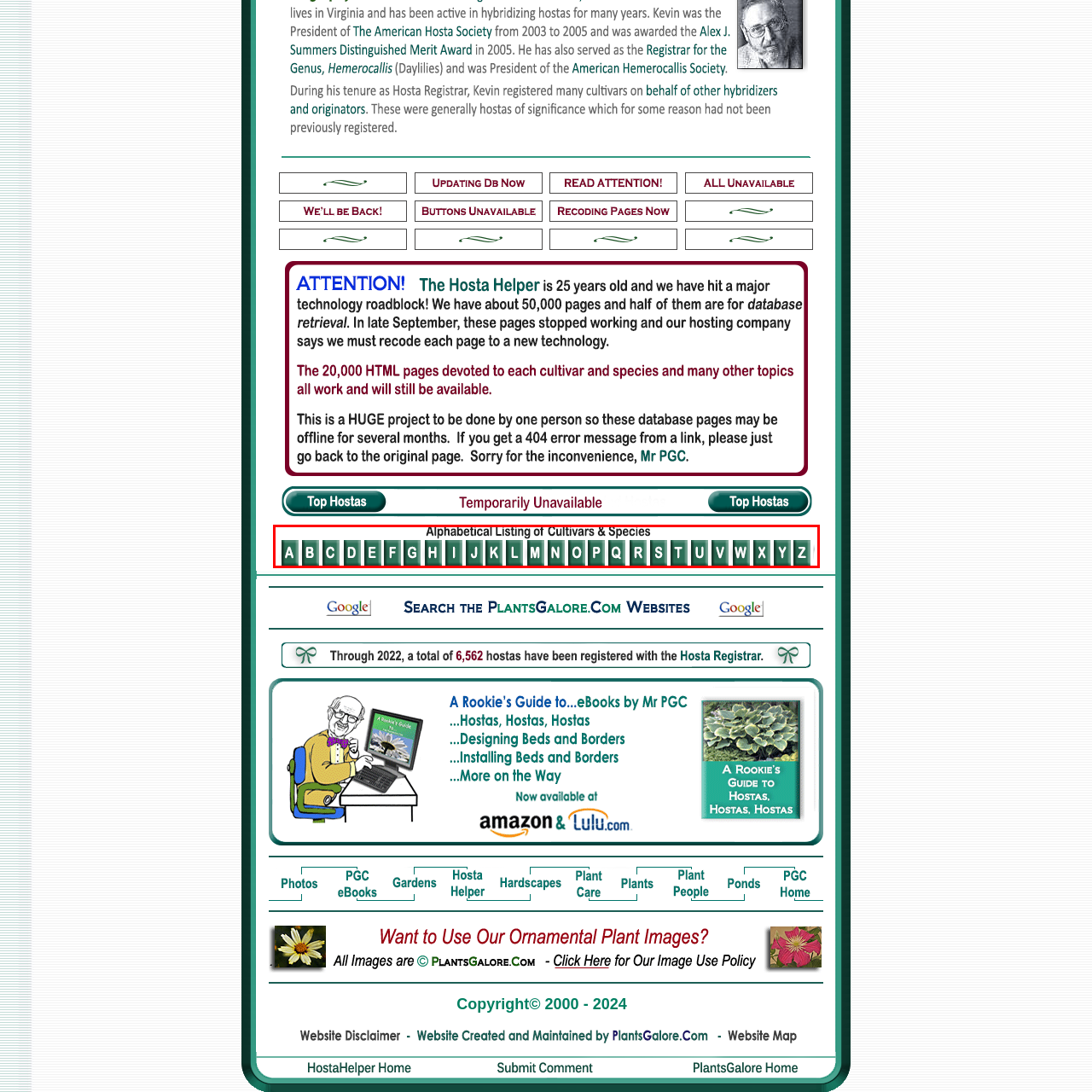Give an in-depth description of the image highlighted with the red boundary.

The image features an organized alphabetical listing of cultivars and species, presented in a clear and accessible format. Each letter from A to Z is displayed within a green rectangular button, emphasizing the ease of navigation for users seeking specific plant varieties. This layout caters to both casual browsers and researchers, making it simple to find information quickly. The design not only enhances user experience but also serves as a functional tool for those looking to explore different cultivars and species systematically.